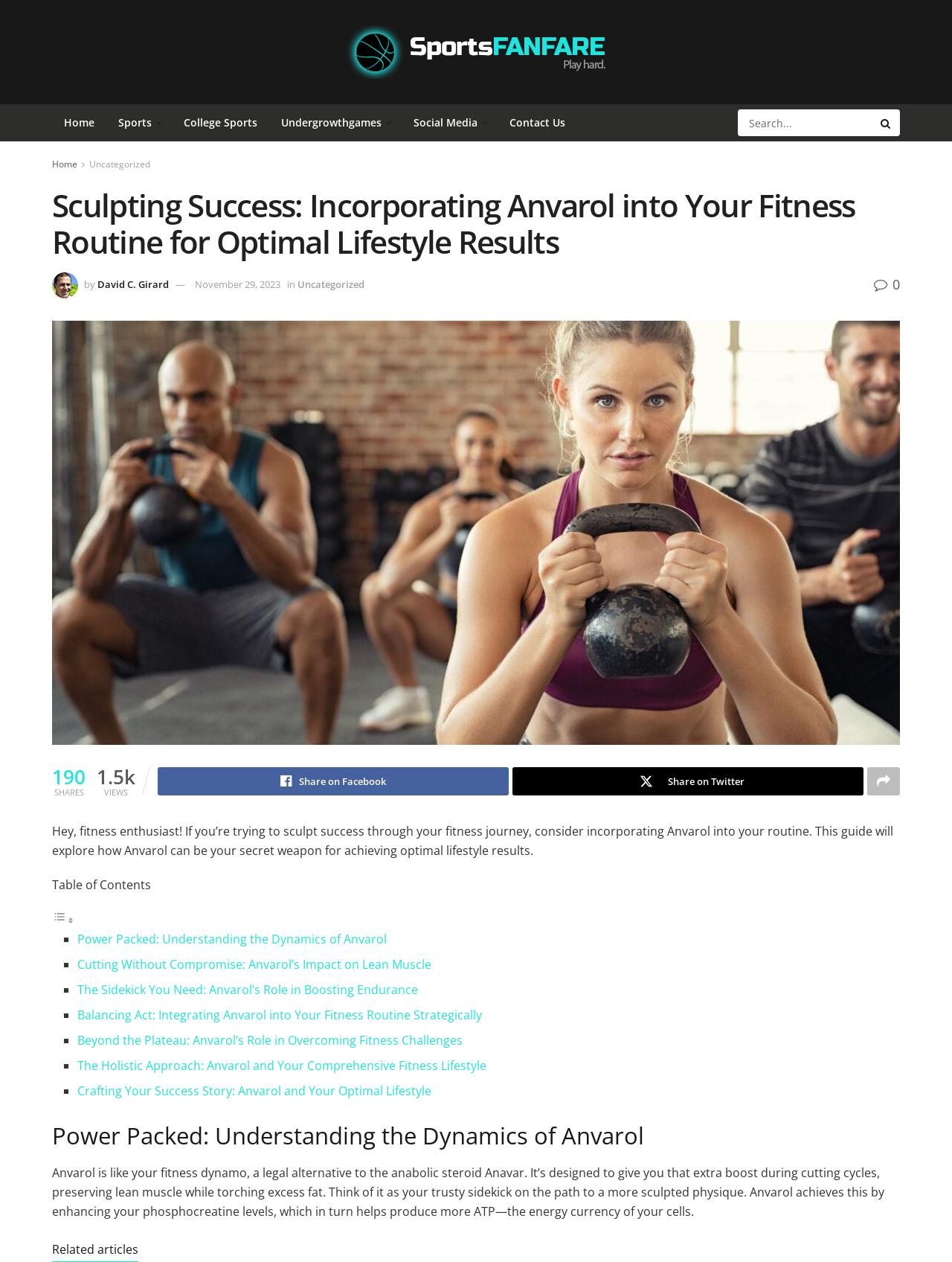Can you determine the main header of this webpage?

Sculpting Success: Incorporating Anvarol into Your Fitness Routine for Optimal Lifestyle Results